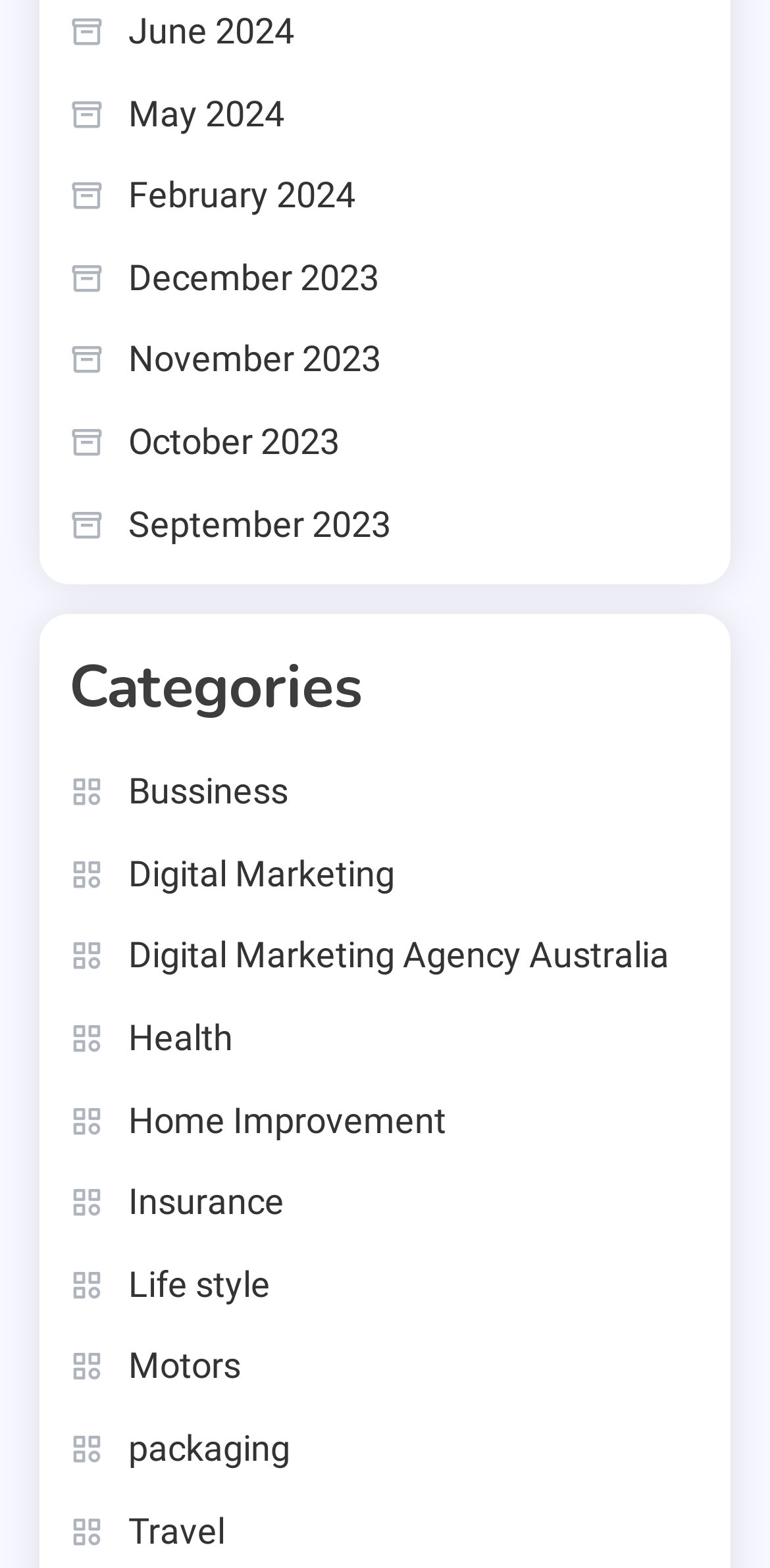Please provide the bounding box coordinates for the element that needs to be clicked to perform the following instruction: "Browse Business category". The coordinates should be given as four float numbers between 0 and 1, i.e., [left, top, right, bottom].

[0.09, 0.486, 0.374, 0.525]